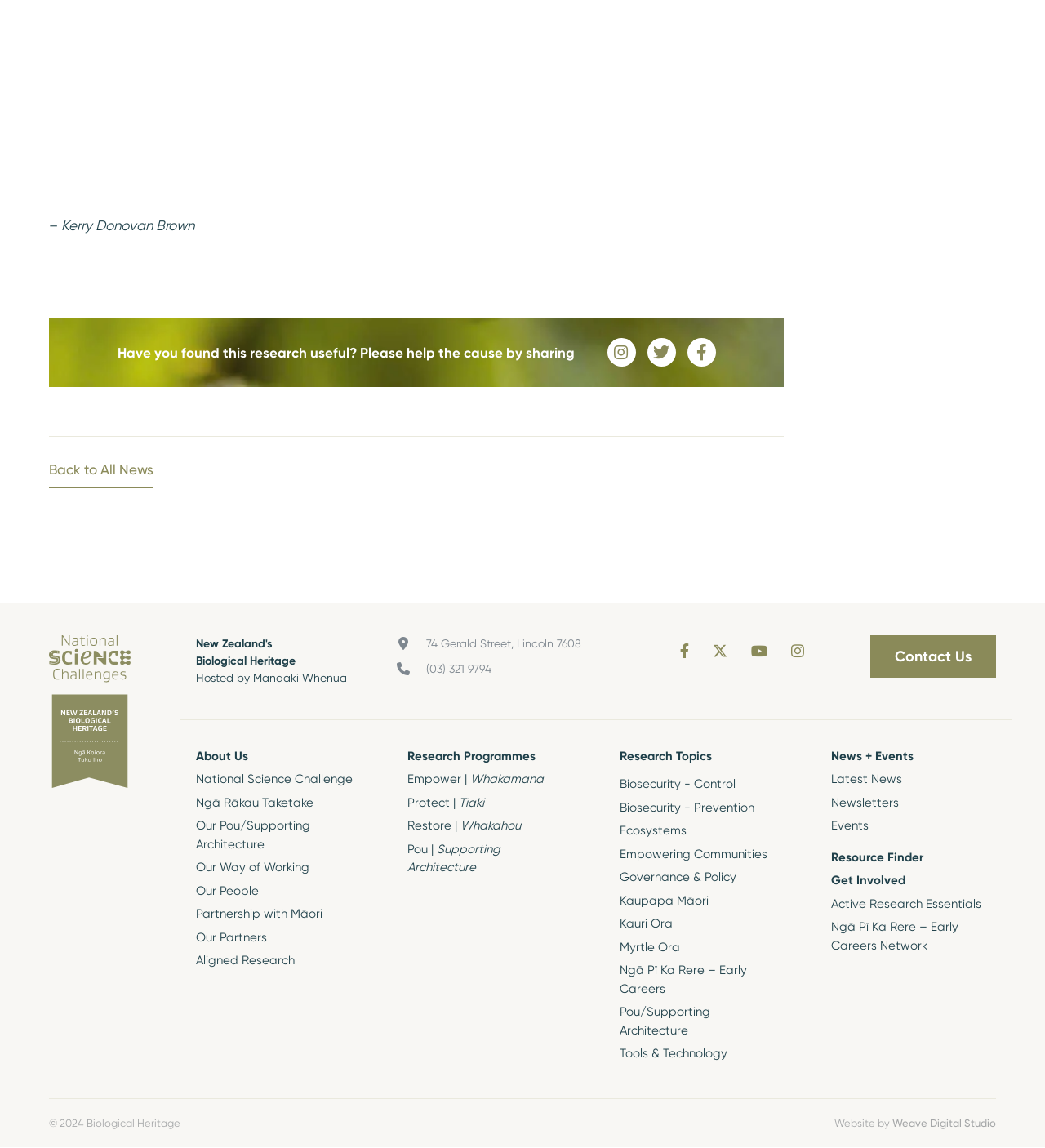Identify the bounding box coordinates for the UI element described as: "Our Partners".

[0.188, 0.806, 0.338, 0.827]